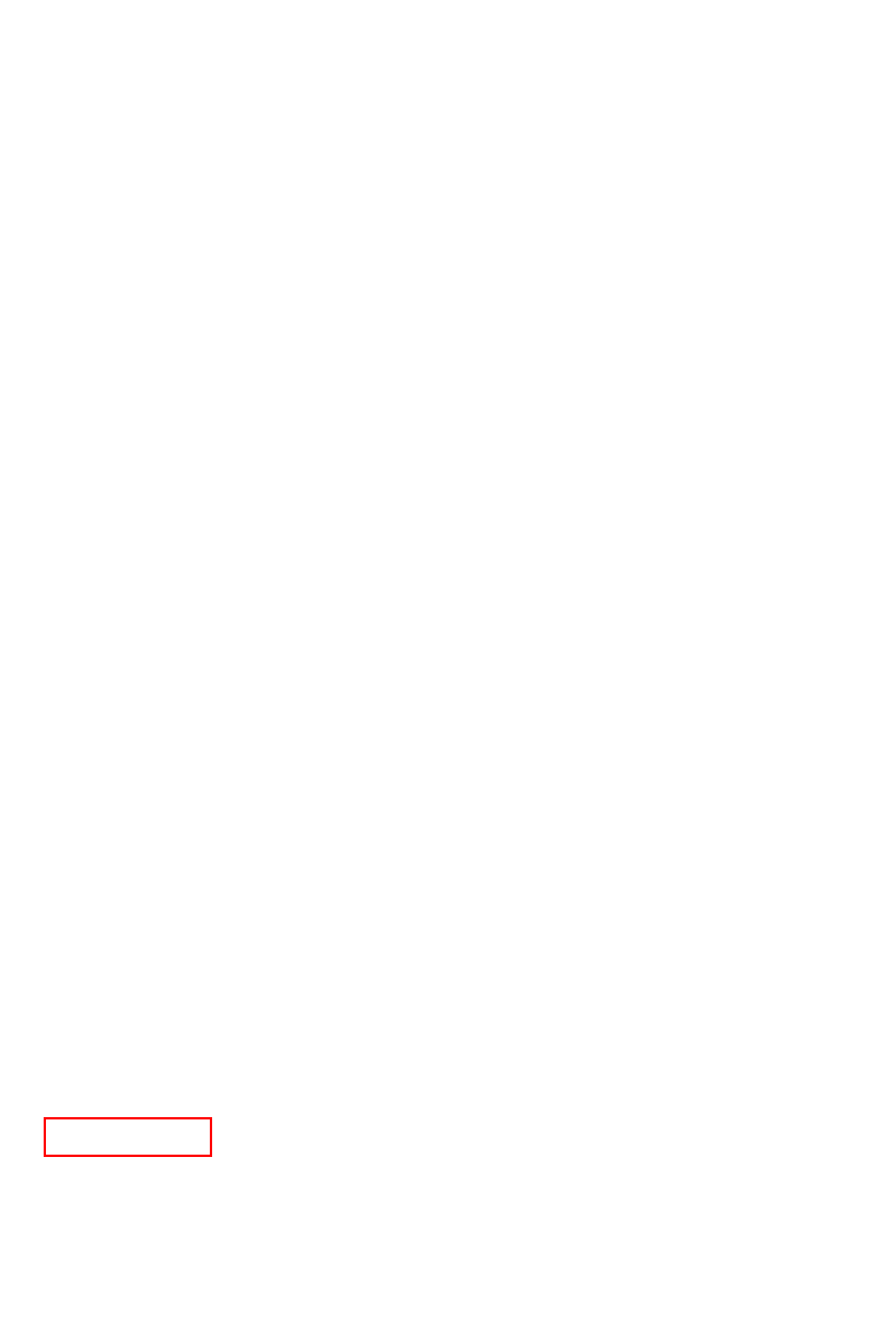You have a screenshot of a webpage with a red bounding box around an element. Choose the best matching webpage description that would appear after clicking the highlighted element. Here are the candidates:
A. Diary - Fabric Magazine
B. Food & Drink - Fabric Magazine
C. Travel - Fabric Magazine
D. Interiors - Fabric Magazine
E. Privacy Policy - Fabric Magazine
F. Contact Us - Fabric Magazine
G. Magazine - Fabric Magazine
H. Education - Fabric Magazine

F